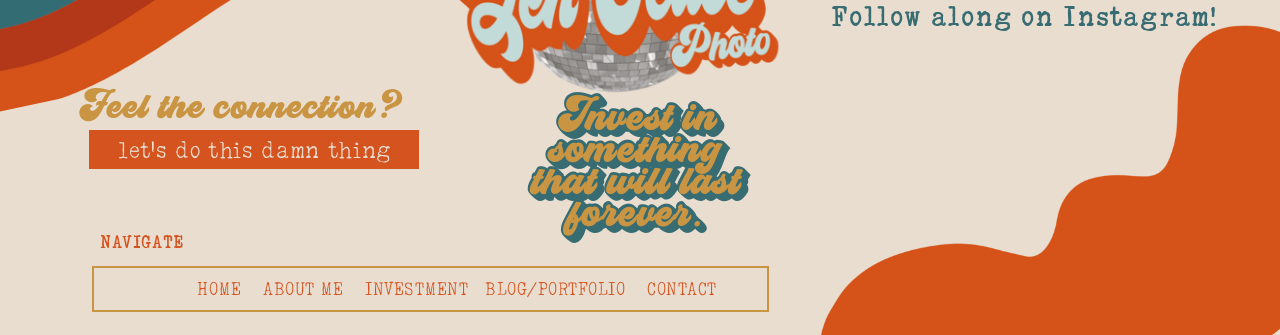Please reply to the following question with a single word or a short phrase:
What is the main purpose of this webpage?

Personal blog or portfolio